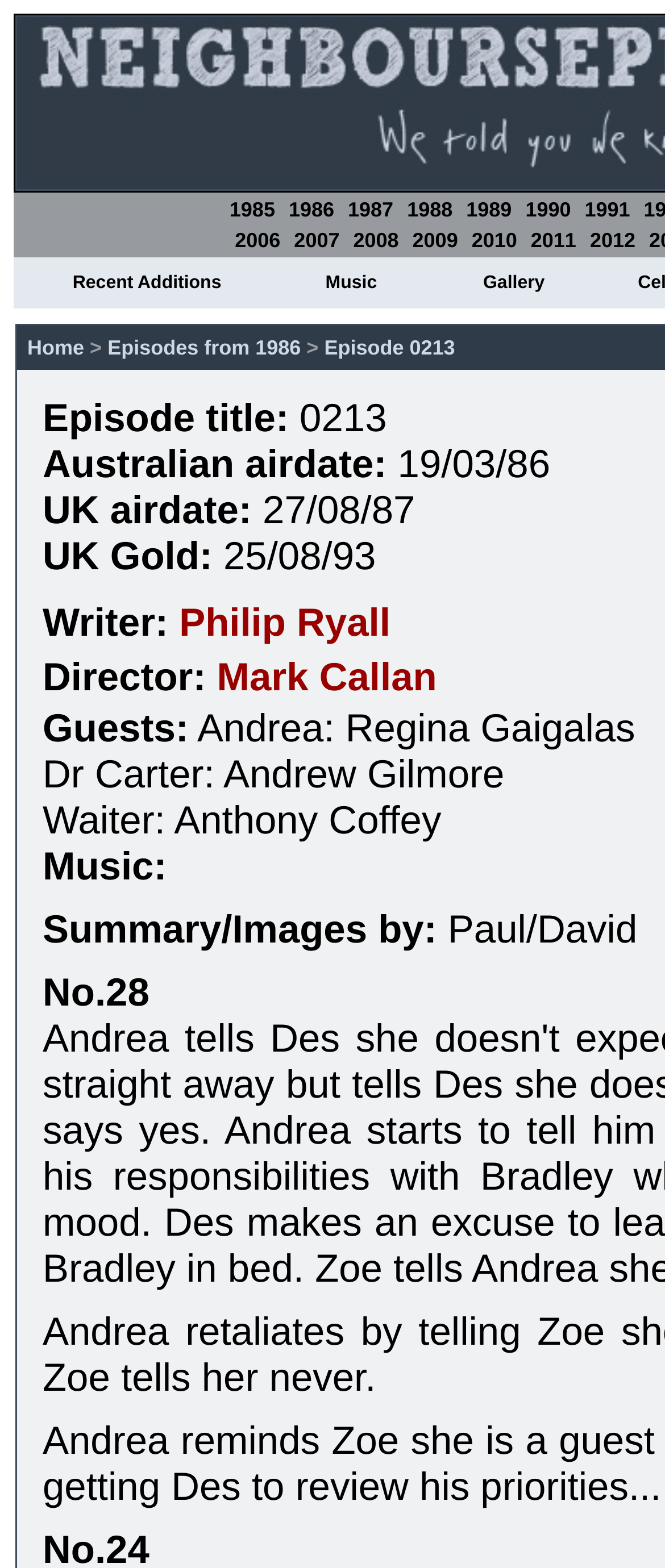Can you give a comprehensive explanation to the question given the content of the image?
What year is the episode 0213 from?

The answer can be found by looking at the episode summary section, where it says 'Australian airdate: 19/03/86', which indicates that the episode is from 1986.